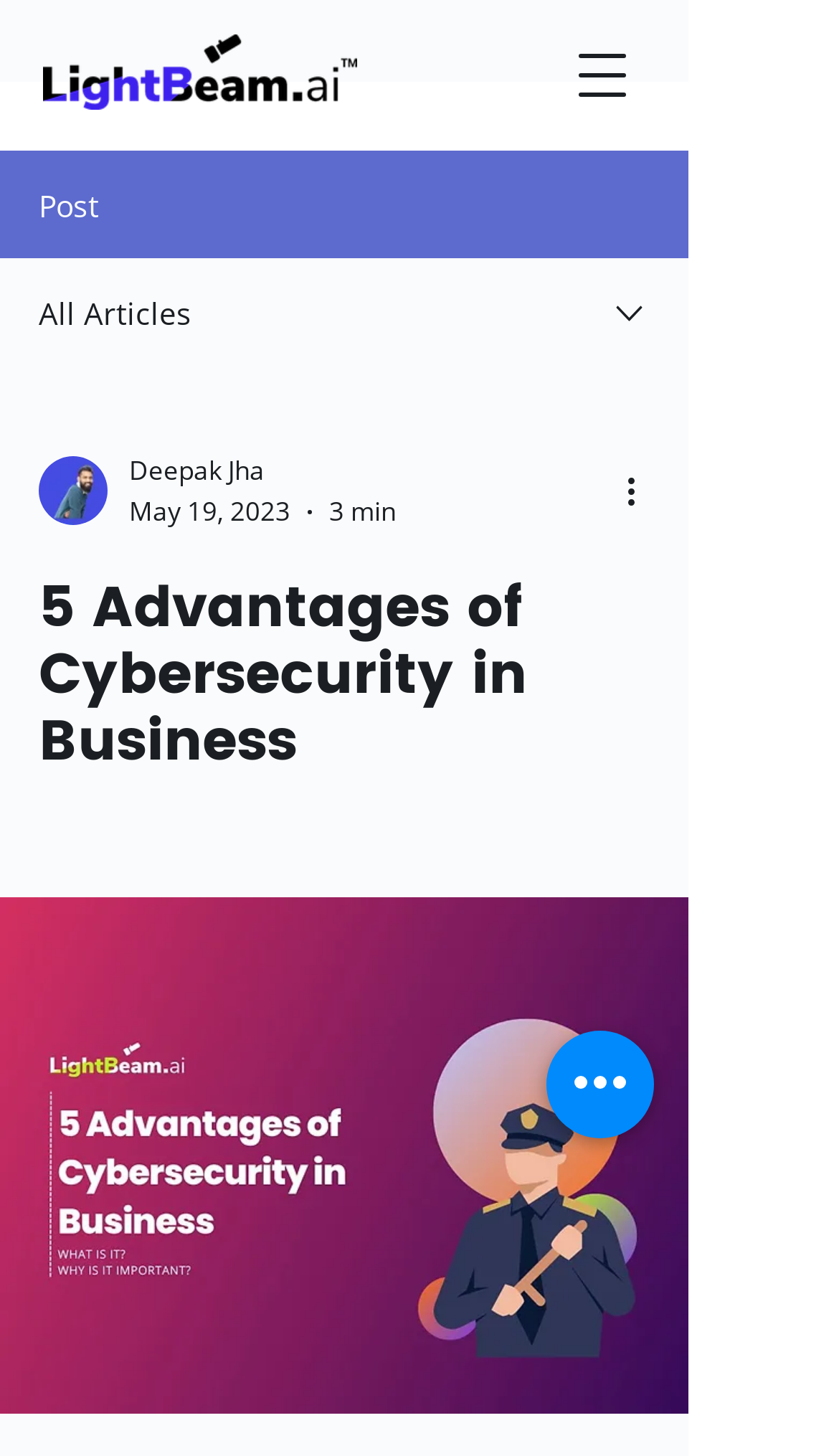What is the logo image filename?
Please respond to the question thoroughly and include all relevant details.

I found the image element with the filename 'lightbeam_logo_3_2x_edited.png' at coordinates [0.051, 0.024, 0.426, 0.075] which is a child element of the link element.